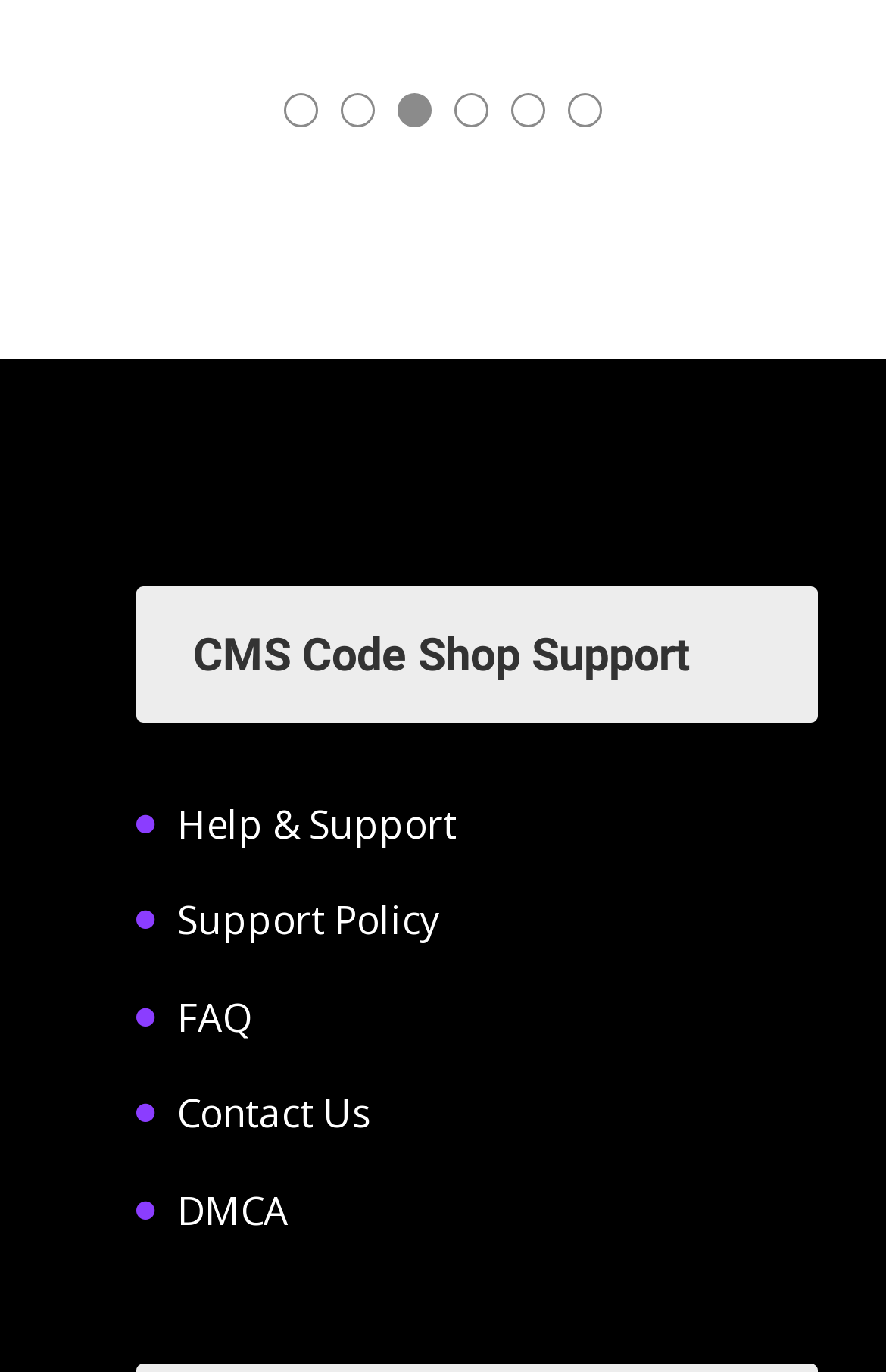Is the 'Help & Support' link located above the 'Support Policy' link?
Respond to the question with a single word or phrase according to the image.

Yes